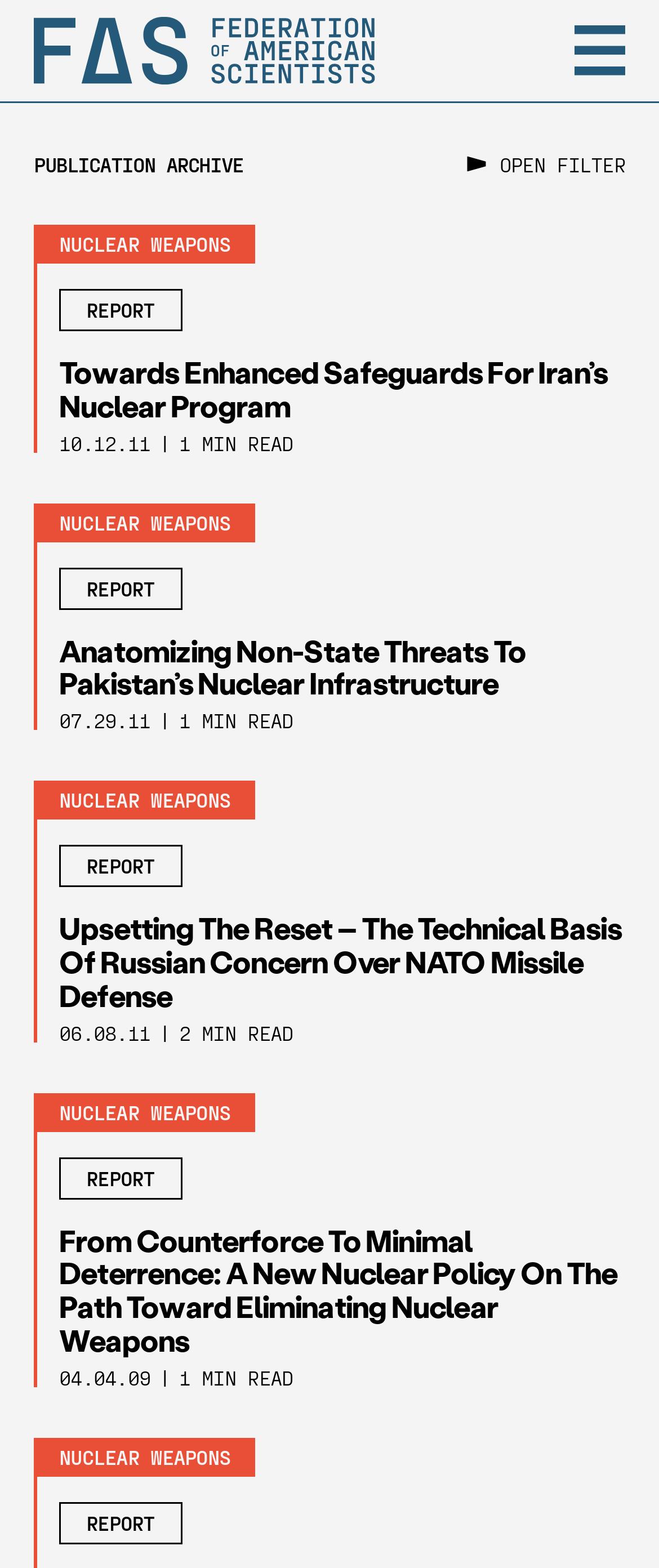Respond to the question below with a single word or phrase: What is the purpose of the button on the top-right corner?

Unknown